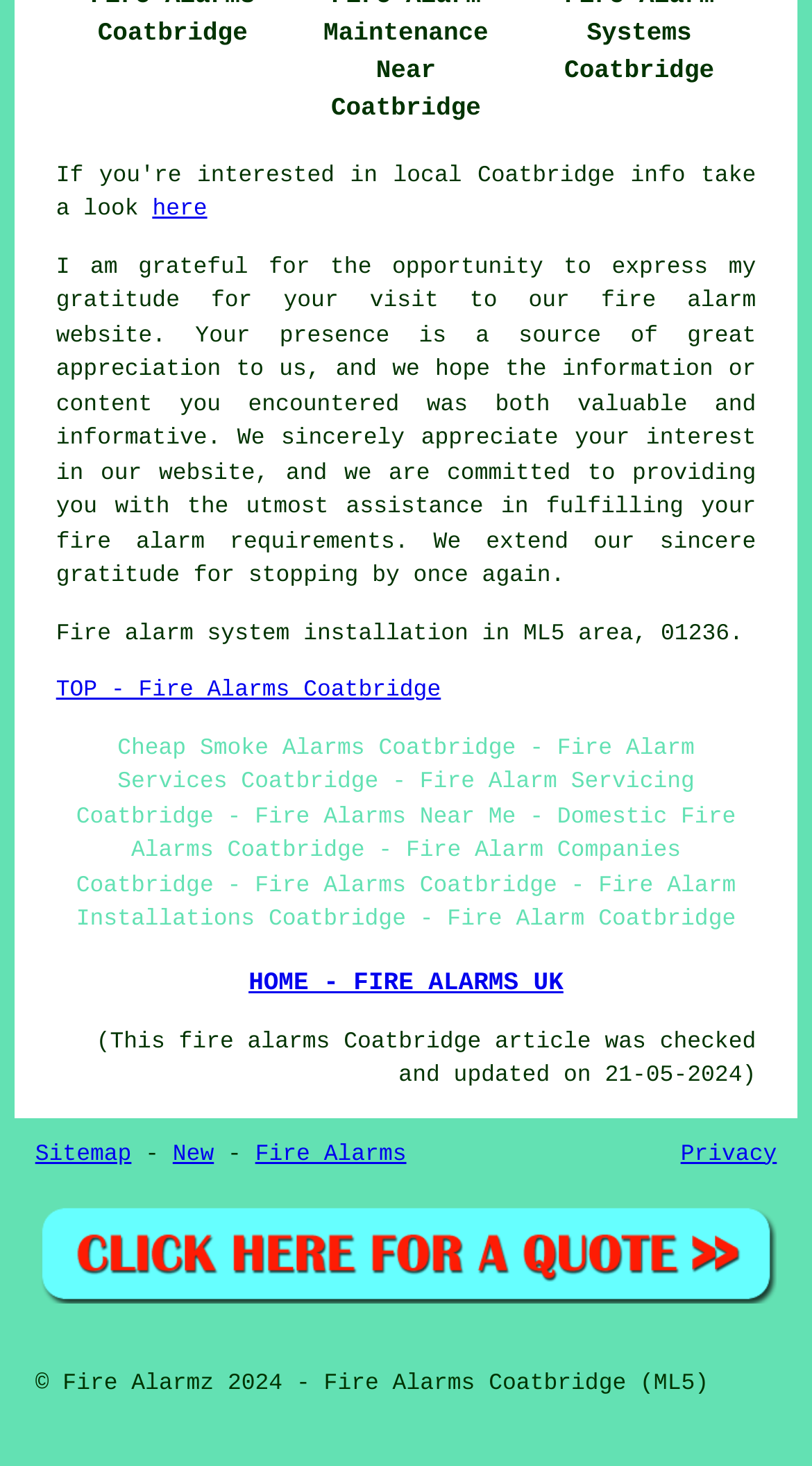Use a single word or phrase to answer this question: 
What is the date of the last update of the article?

21-05-2024